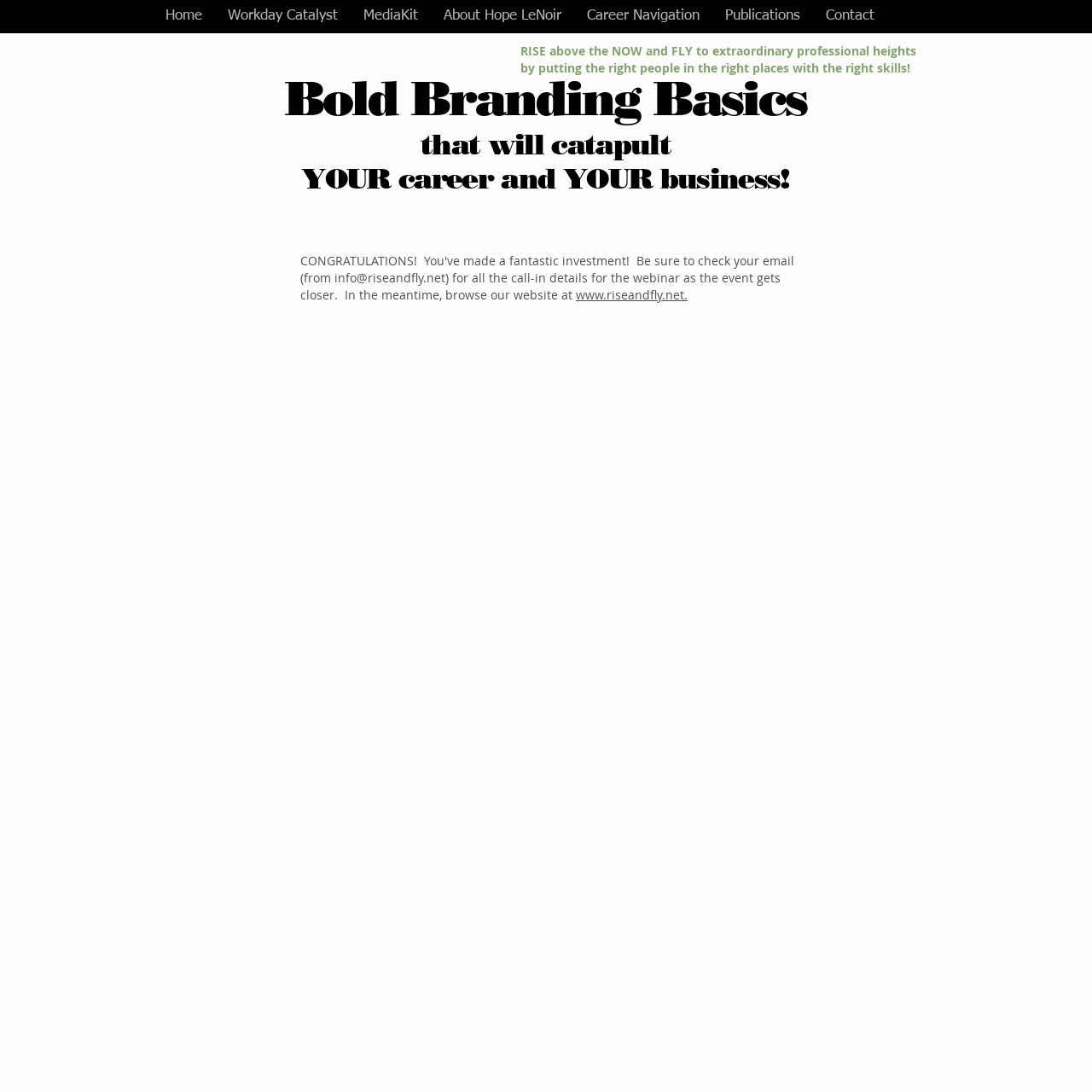Determine the bounding box coordinates of the region to click in order to accomplish the following instruction: "Share the article on Reddit". Provide the coordinates as four float numbers between 0 and 1, specifically [left, top, right, bottom].

None